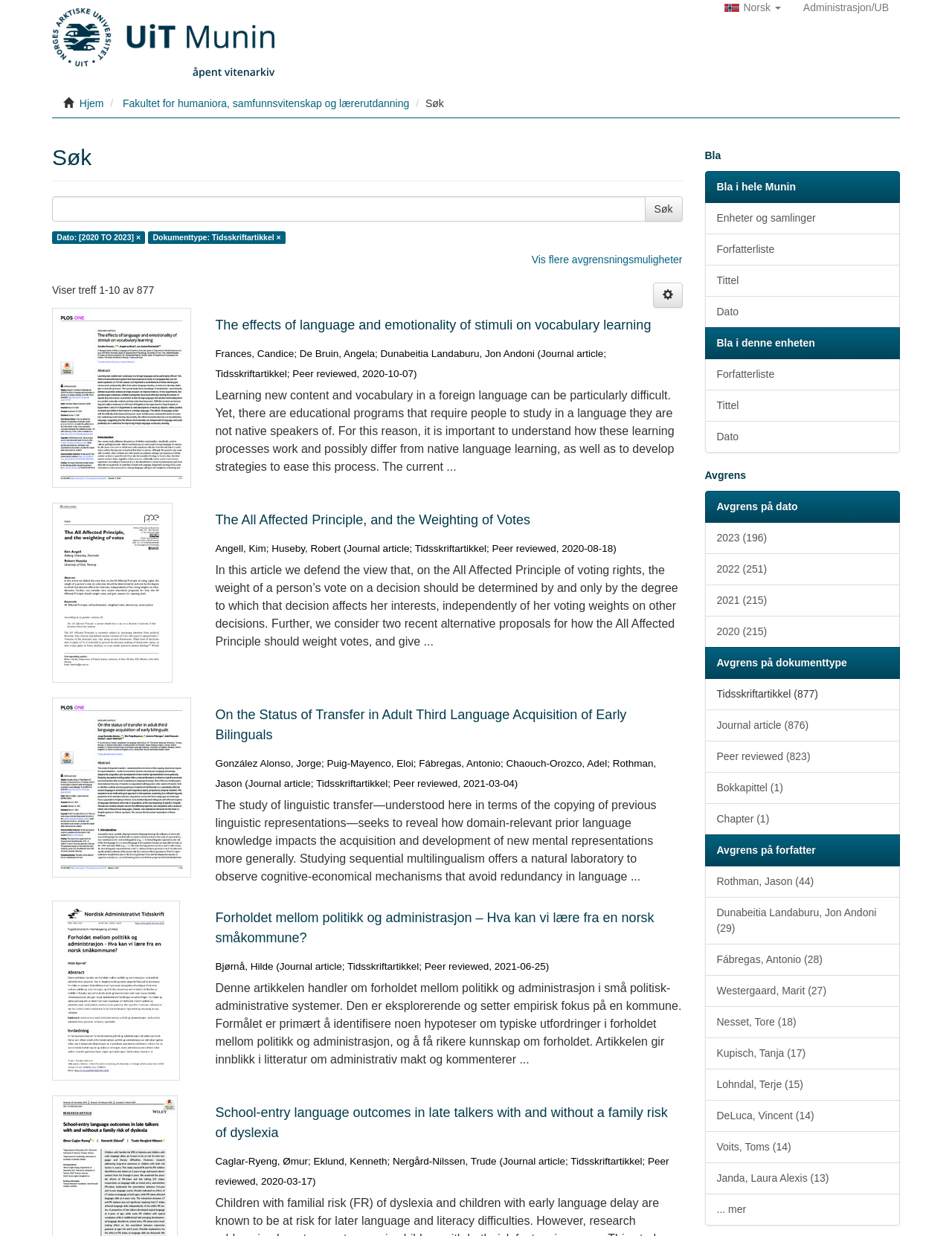What is the function of the 'Velg spraak Norsk' button?
Observe the image and answer the question with a one-word or short phrase response.

To select the Norwegian language